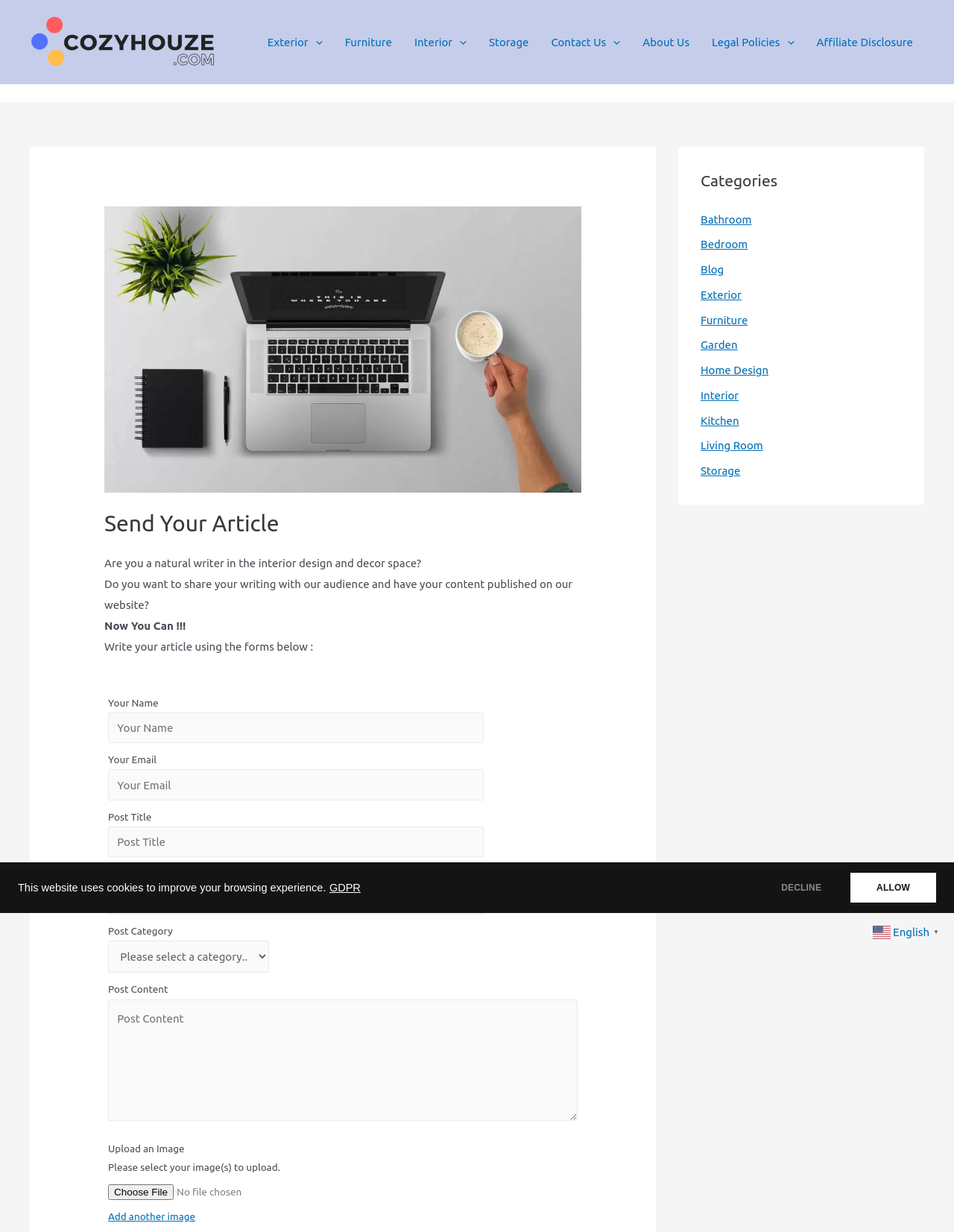What categories are available for article submission?
Use the image to give a comprehensive and detailed response to the question.

The webpage provides a dropdown menu for selecting a post category, and the categories available include Bathroom, Bedroom, Blog, Exterior, Furniture, Garden, Home Design, Interior, Kitchen, Living Room, and Storage.